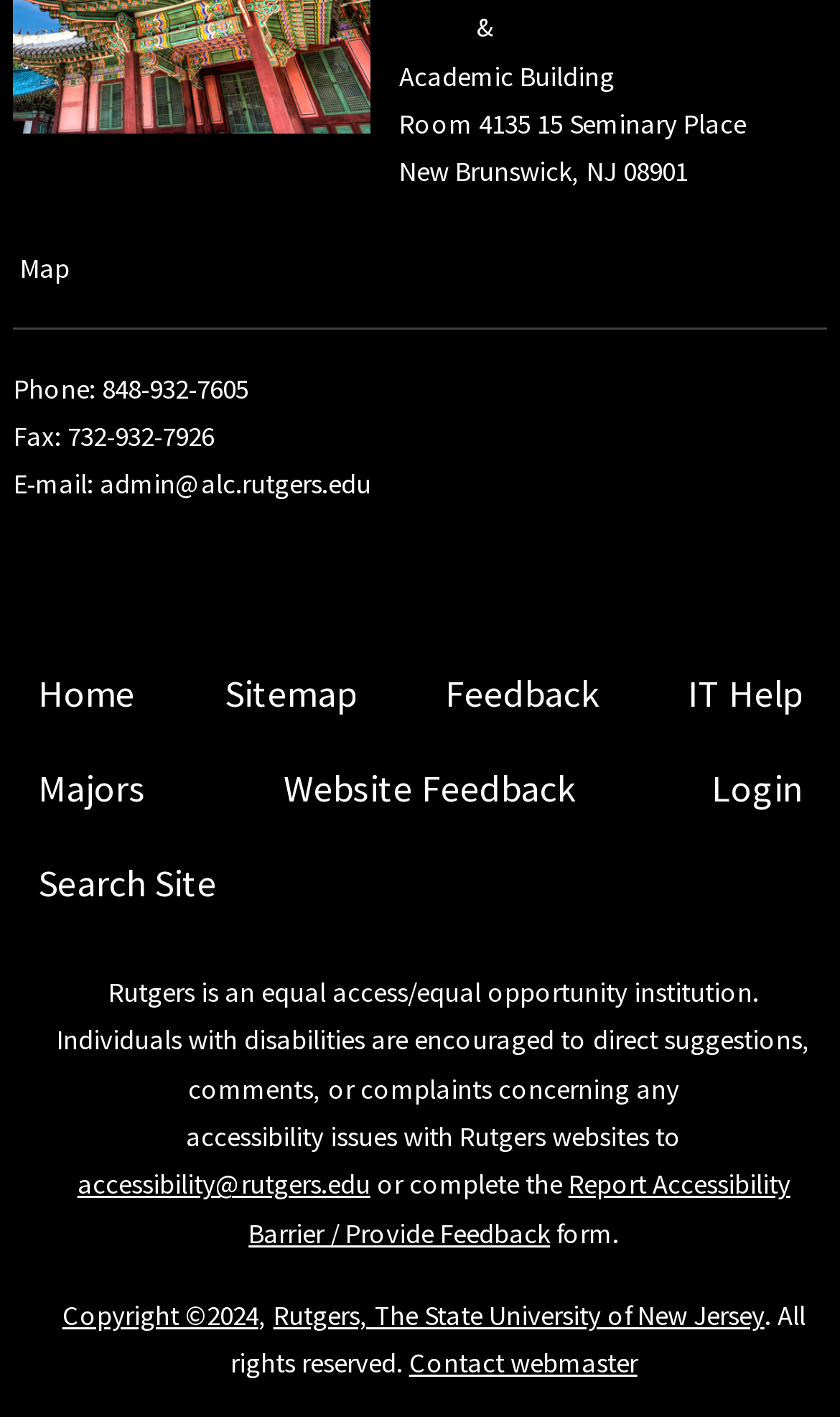What is the email address of the Academic Building administration?
Look at the image and respond with a one-word or short-phrase answer.

admin@alc.rutgers.edu